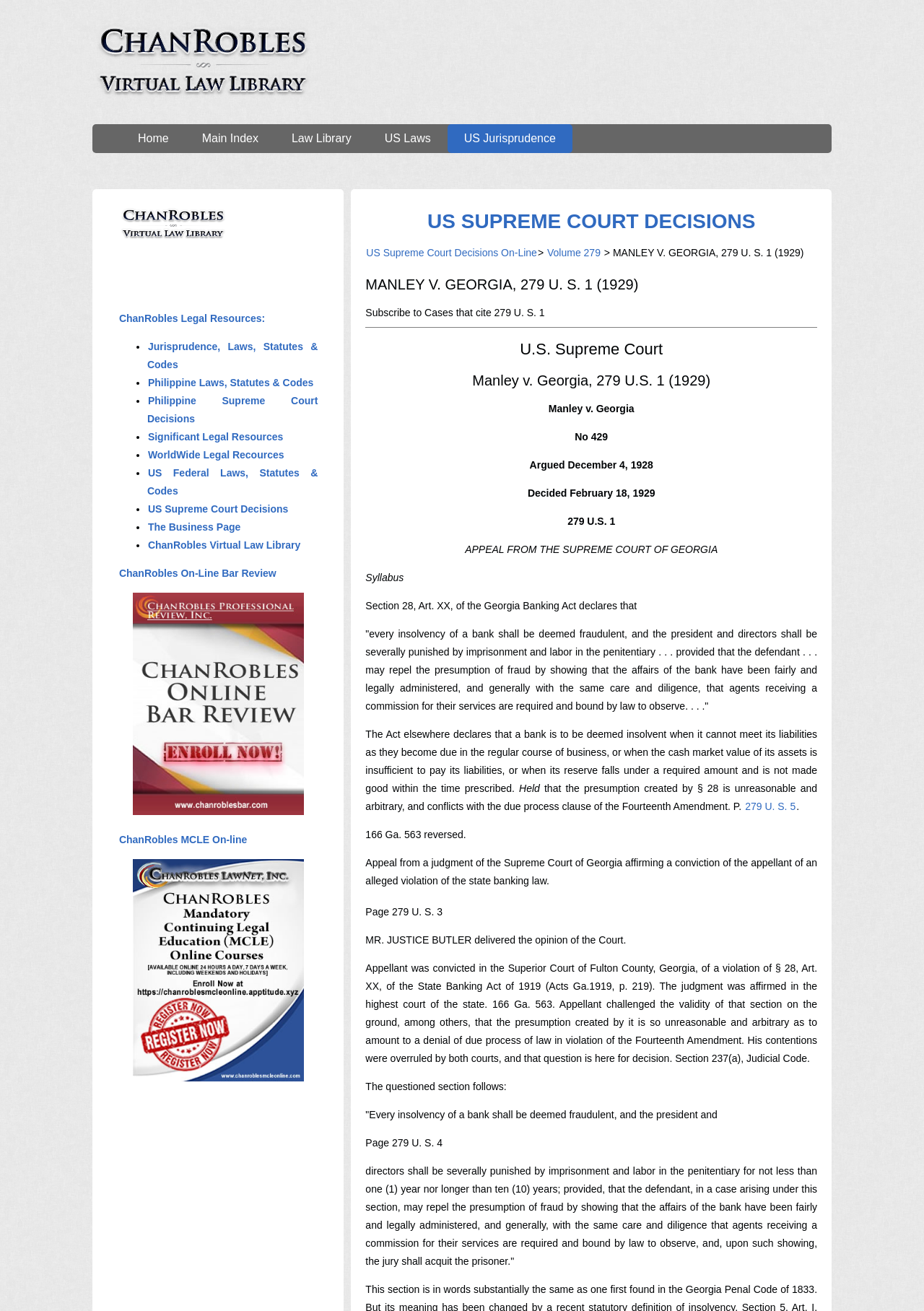Find the bounding box coordinates for the element that must be clicked to complete the instruction: "Go to the 'ChanRobles Virtual Law Library' page". The coordinates should be four float numbers between 0 and 1, indicated as [left, top, right, bottom].

[0.159, 0.411, 0.326, 0.42]